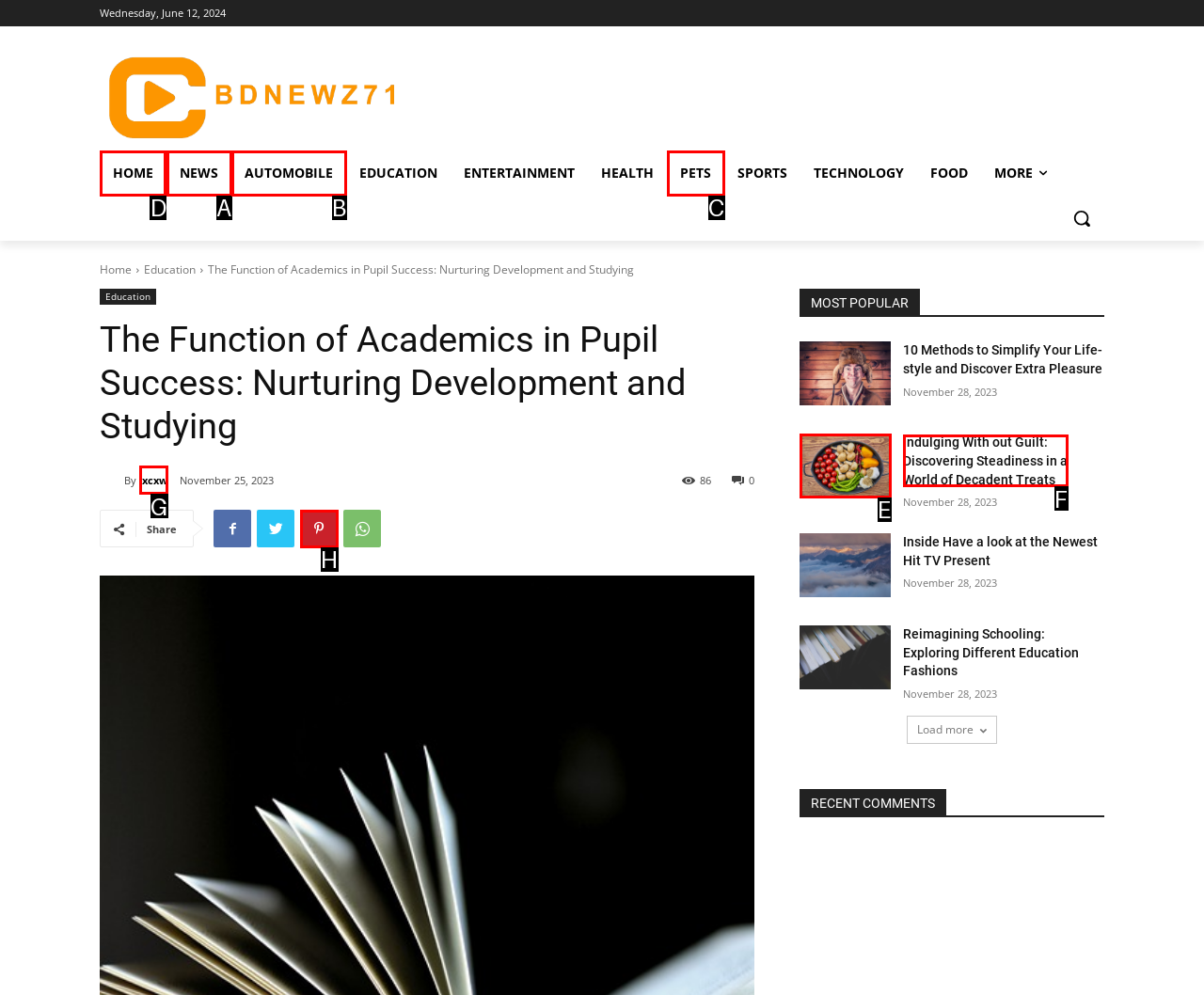To complete the task: Click the 'HOME' link, select the appropriate UI element to click. Respond with the letter of the correct option from the given choices.

D